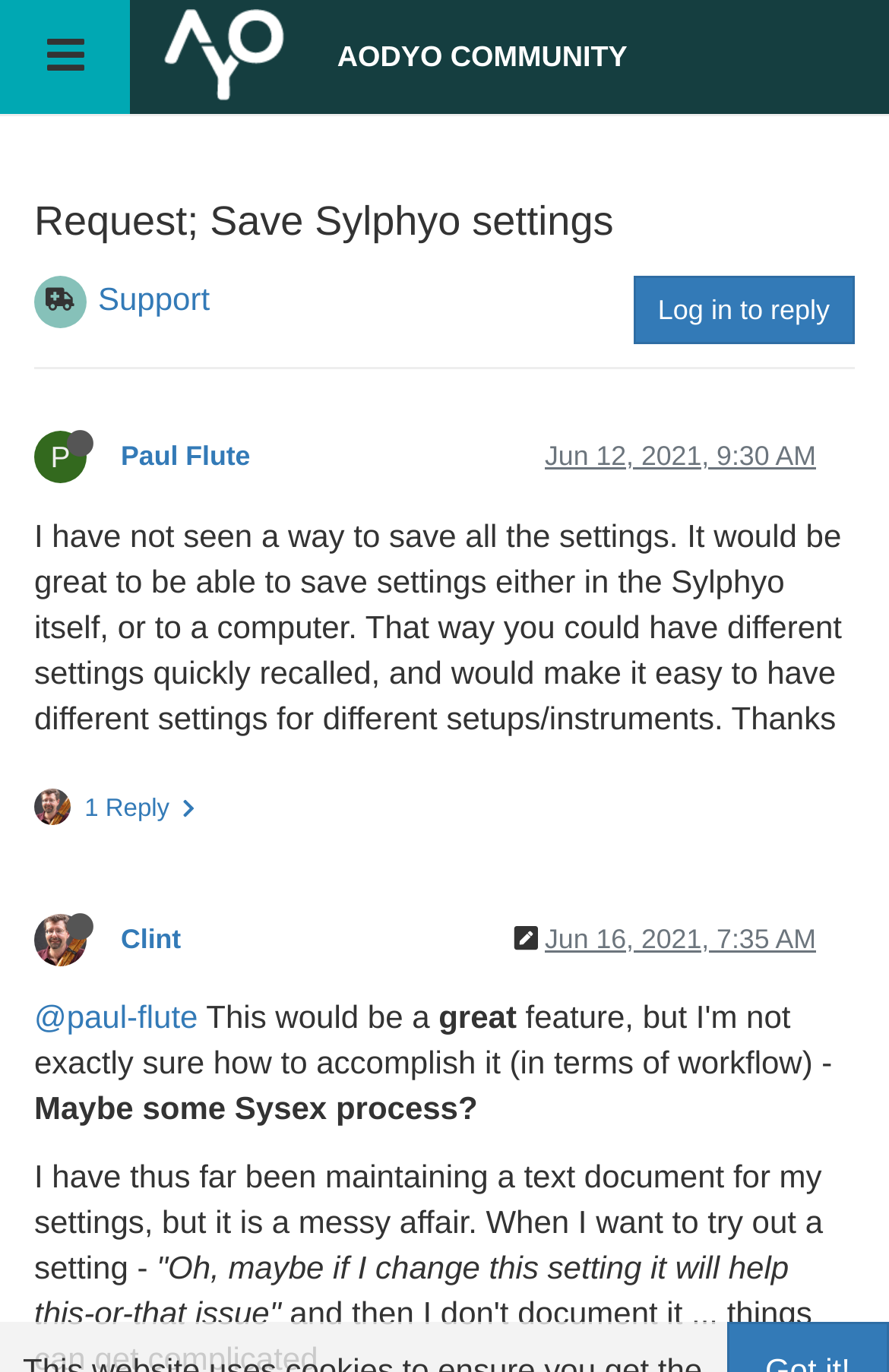Identify the coordinates of the bounding box for the element that must be clicked to accomplish the instruction: "View Paul Flute's profile".

[0.136, 0.321, 0.282, 0.344]